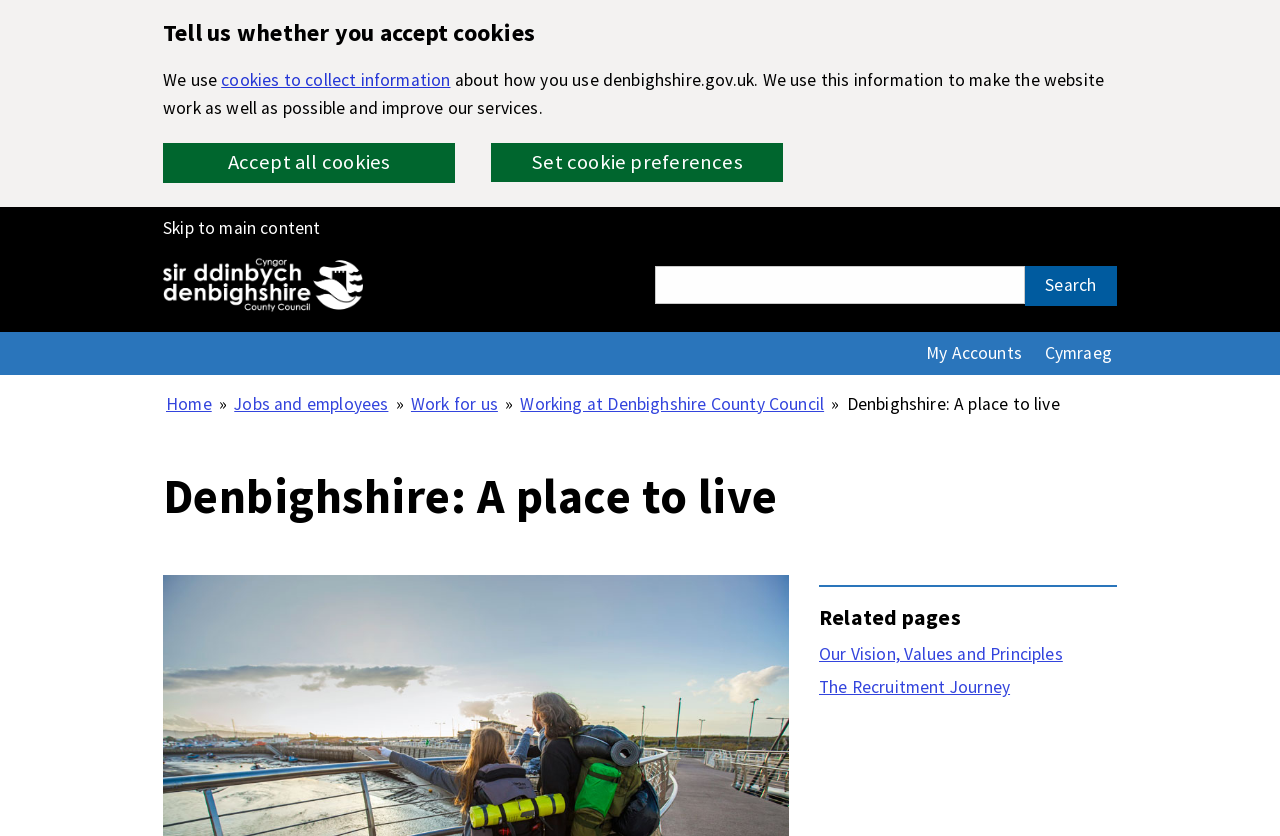Could you provide the bounding box coordinates for the portion of the screen to click to complete this instruction: "View jobs and employees"?

[0.183, 0.467, 0.303, 0.498]